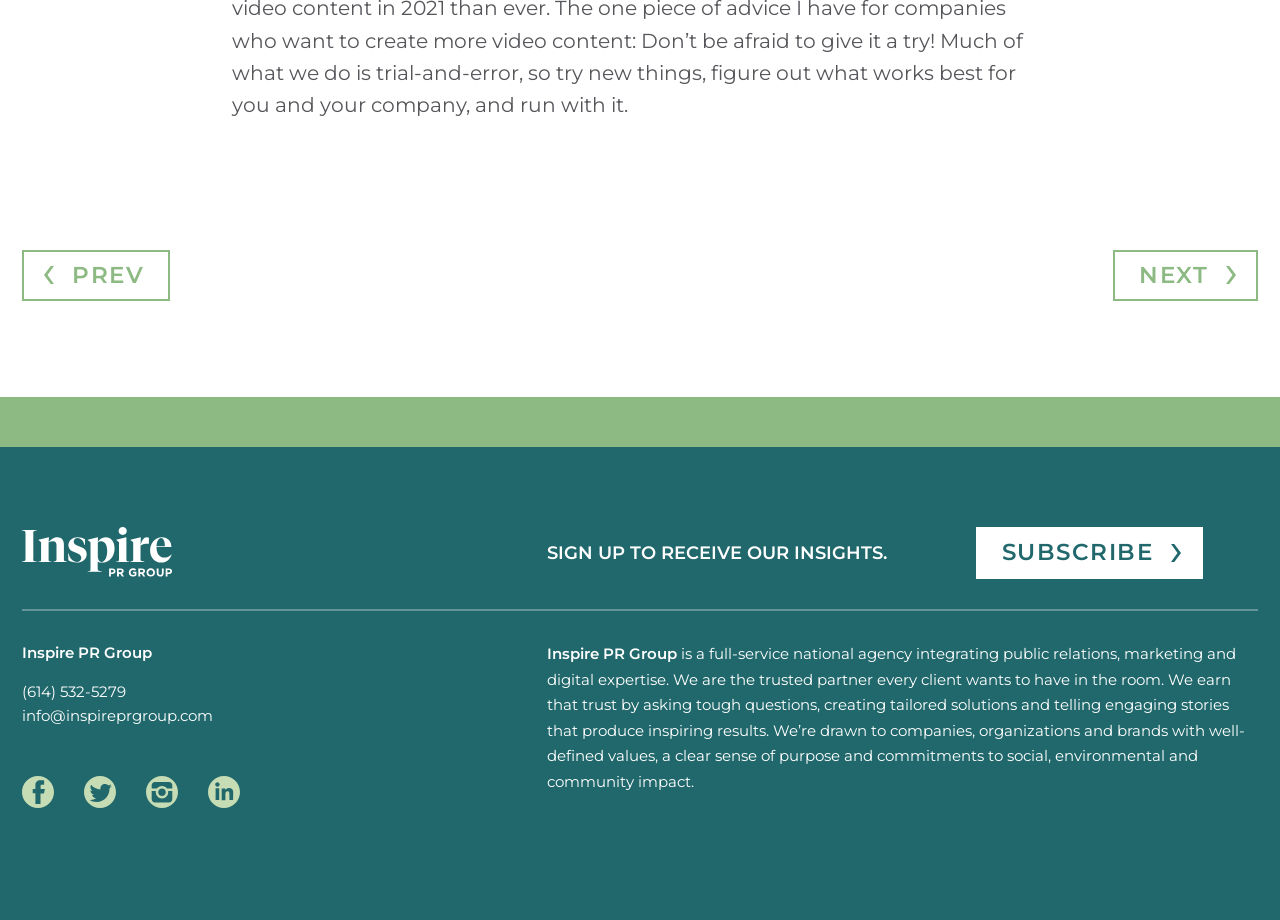What is the name of the company?
Using the visual information, respond with a single word or phrase.

Inspire PR Group